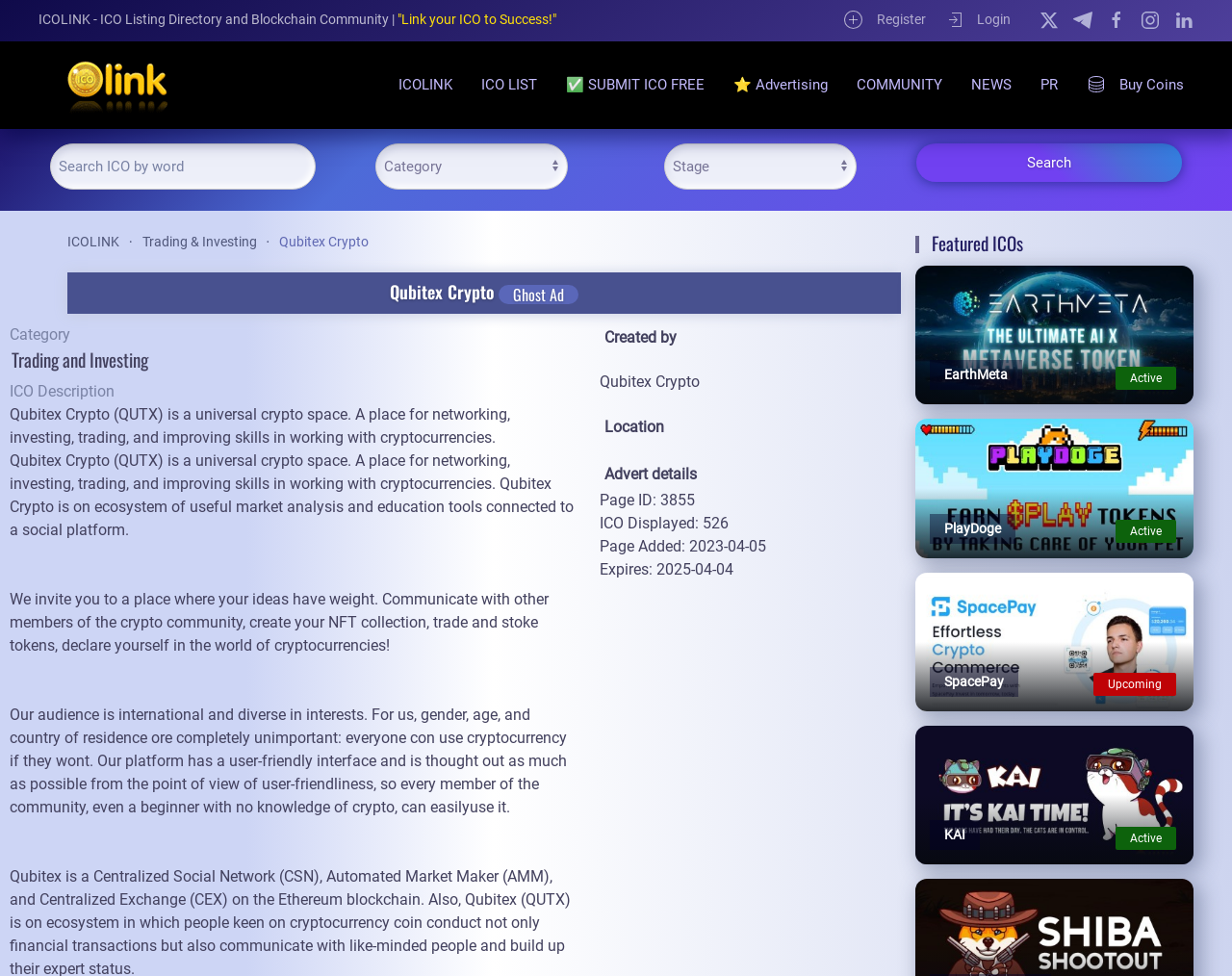Refer to the image and provide an in-depth answer to the question: 
What is the purpose of Qubitex Crypto?

The question can be answered by reading the description of Qubitex Crypto, which states that it is a 'universal crypto space. A place for networking, investing, trading, and improving skills in working with cryptocurrencies.' This suggests that the purpose of Qubitex Crypto is to provide a platform for various crypto-related activities.